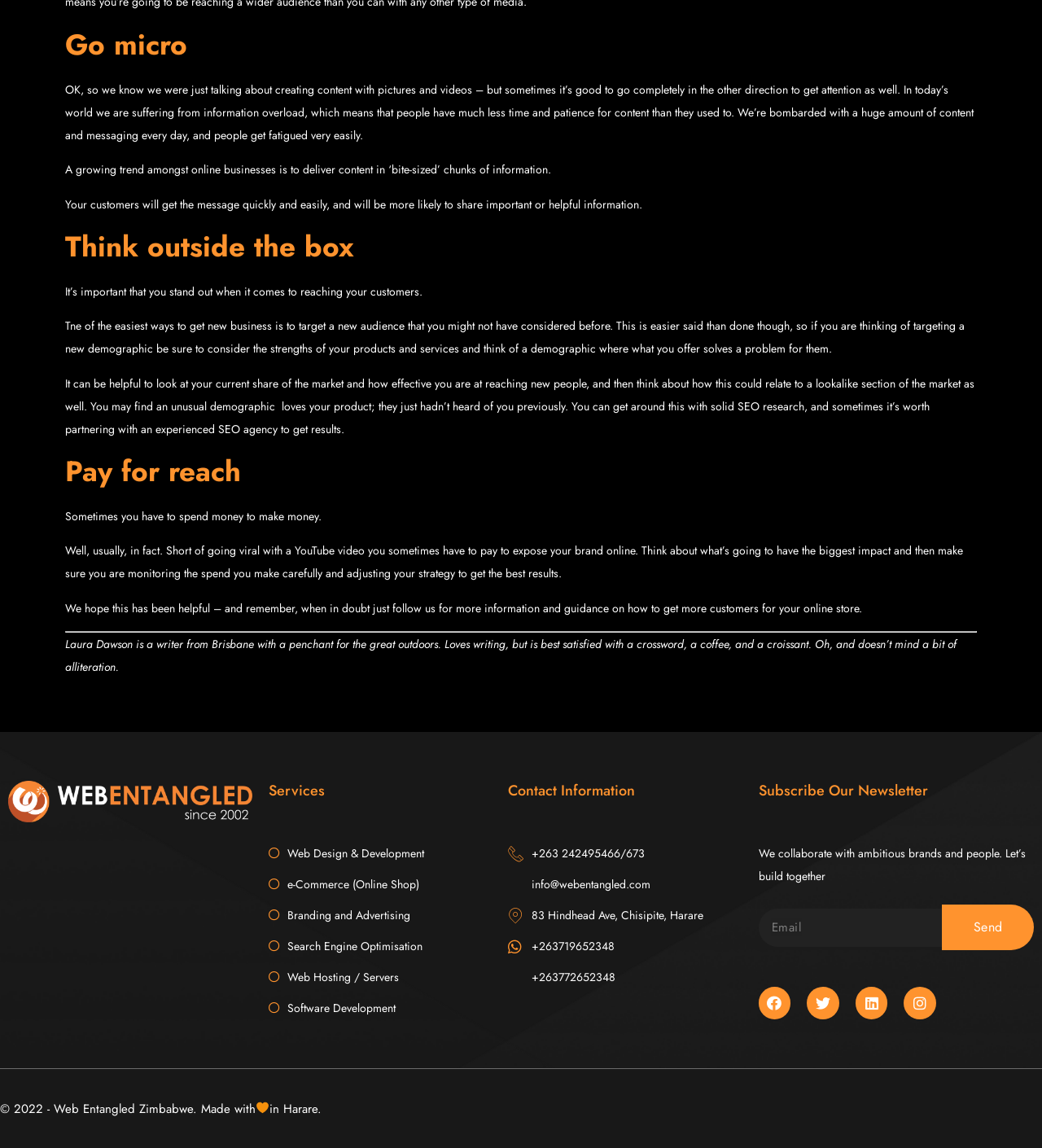Locate the bounding box coordinates of the clickable region to complete the following instruction: "Click on the 'Facebook' link."

[0.728, 0.86, 0.759, 0.888]